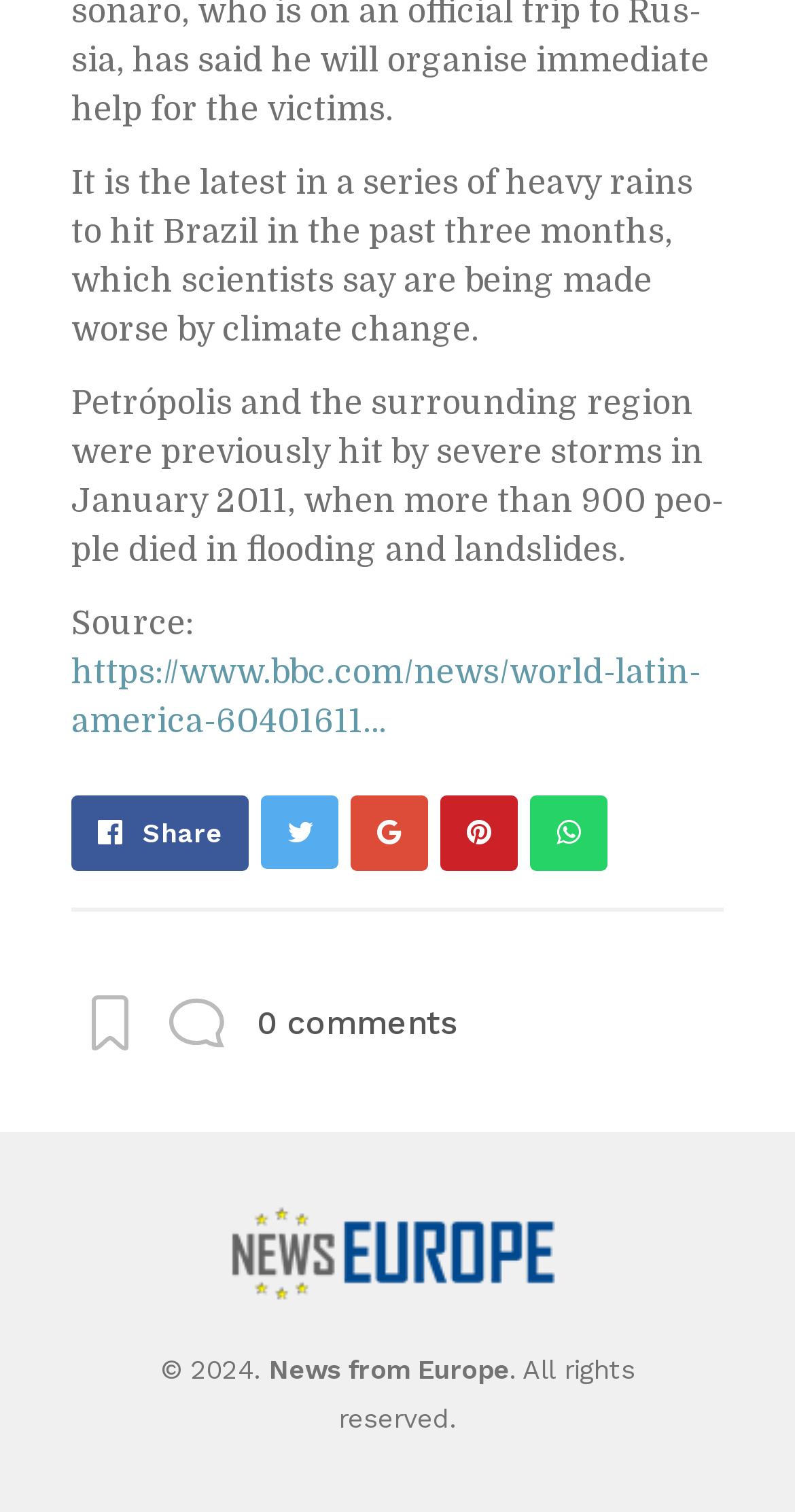Locate the bounding box coordinates of the element that should be clicked to execute the following instruction: "Read the article 'Khan Younis: Israel says forces have encircled Gaza’s second city'".

[0.282, 0.783, 0.885, 0.856]